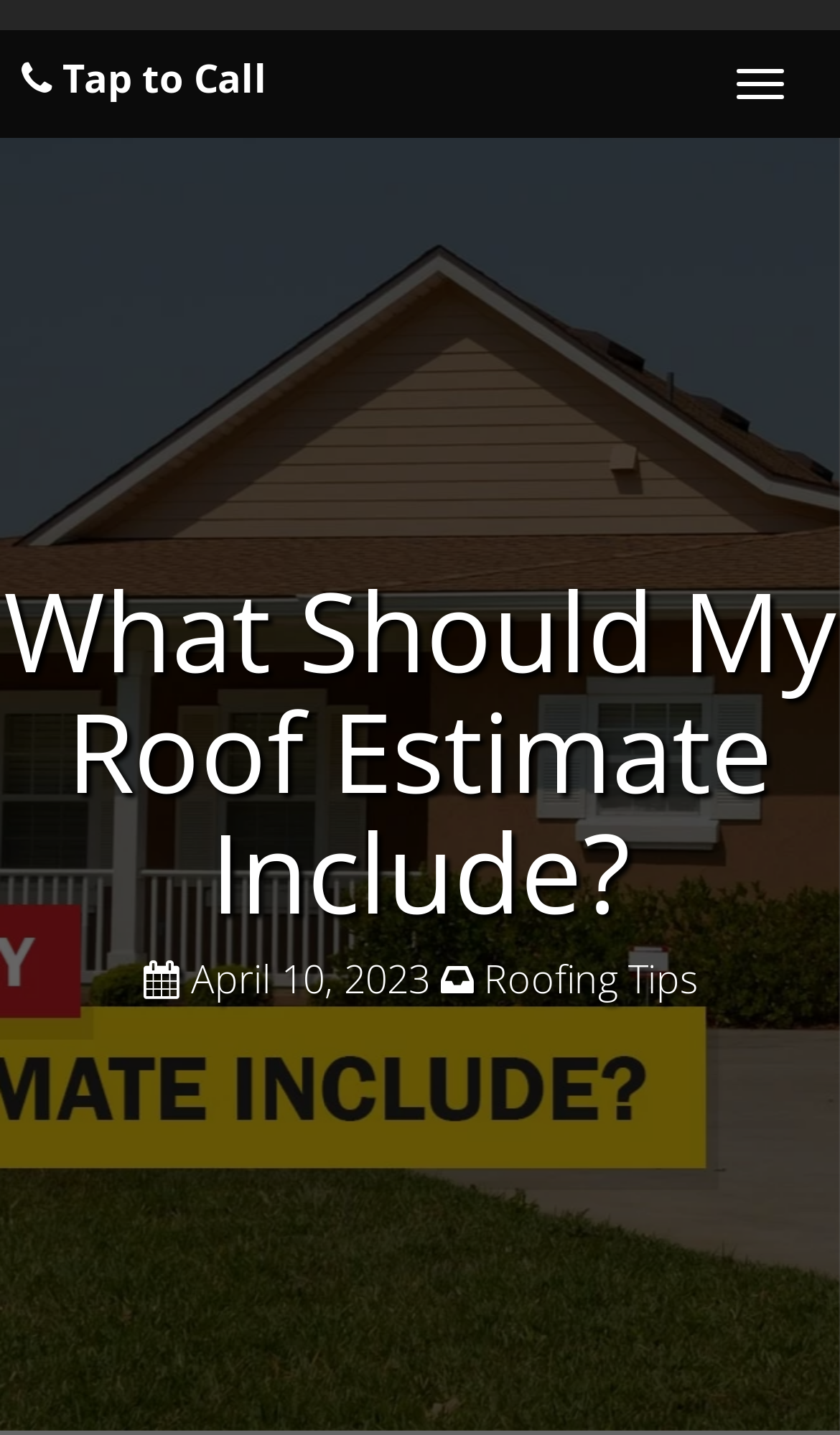Identify the text that serves as the heading for the webpage and generate it.

What Should My Roof Estimate Include?